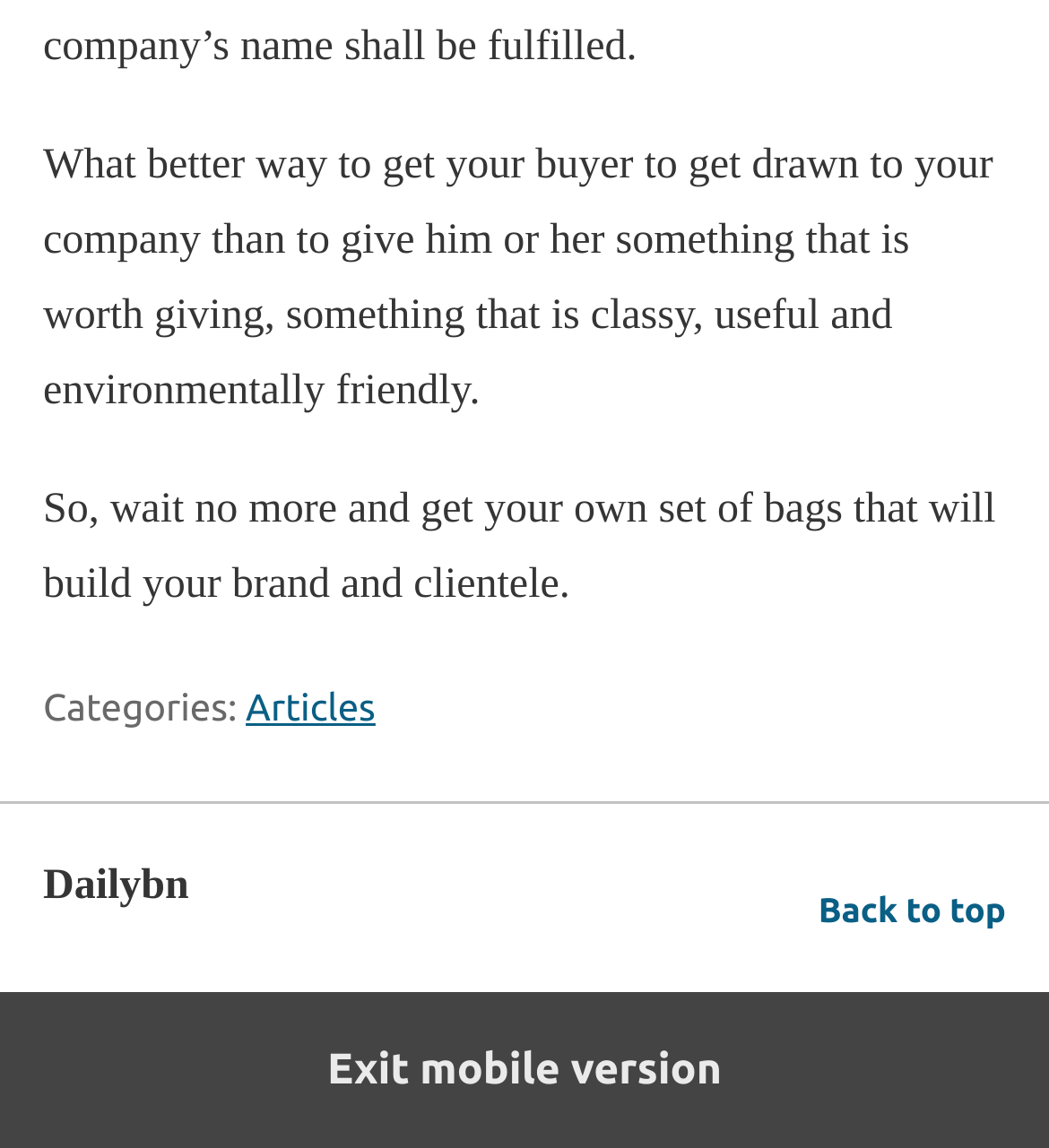What is the function of the 'Back to top' link?
From the screenshot, supply a one-word or short-phrase answer.

To navigate to the top of the page